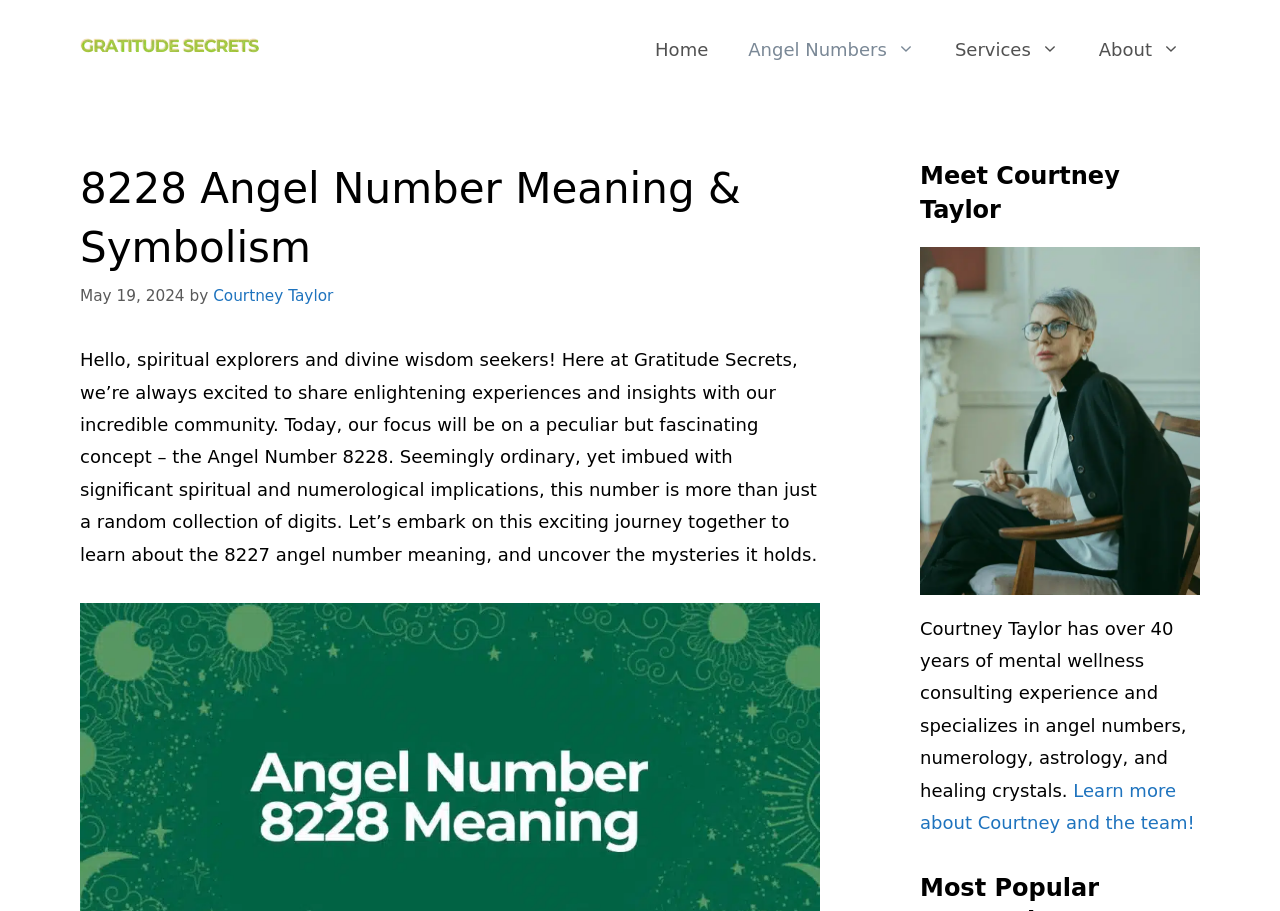Create a detailed summary of all the visual and textual information on the webpage.

This webpage is about the meaning and symbolism of the Angel Number 8228, presented by Gratitude Secrets. At the top of the page, there is a banner with the site's name, accompanied by a logo image. Below the banner, a navigation menu with five links is situated: Home, Angel Numbers, Services, About, and others.

The main content area is divided into two sections. On the left side, there is a header section with the title "8228 Angel Number Meaning & Symbolism" and a timestamp indicating the publication date, May 19, 2024. Below the title, there is a brief introduction to the article, which discusses the significance of the Angel Number 8228.

On the right side, there is a section dedicated to the author, Courtney Taylor. It features a heading "Meet Courtney Taylor" and a large image of the author. Below the image, there is a brief bio describing Courtney's experience and expertise in mental wellness consulting, angel numbers, numerology, astrology, and healing crystals. A link to learn more about Courtney and the team is provided at the bottom of this section.

Overall, the webpage has a clean and organized structure, with a clear focus on presenting information about the Angel Number 8228 and its significance, as well as introducing the author and their expertise.